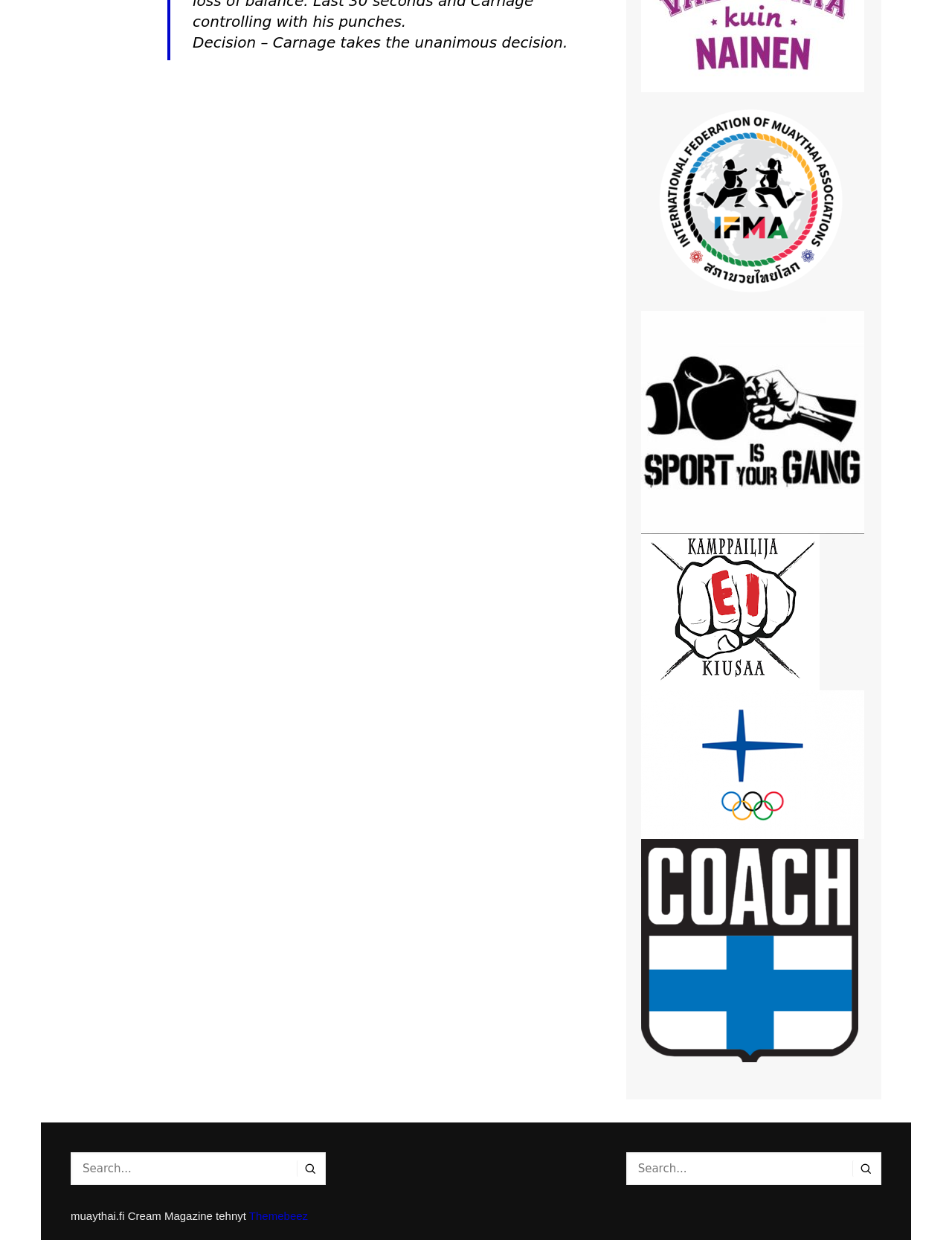How many search boxes are there on the webpage?
Based on the visual, give a brief answer using one word or a short phrase.

2